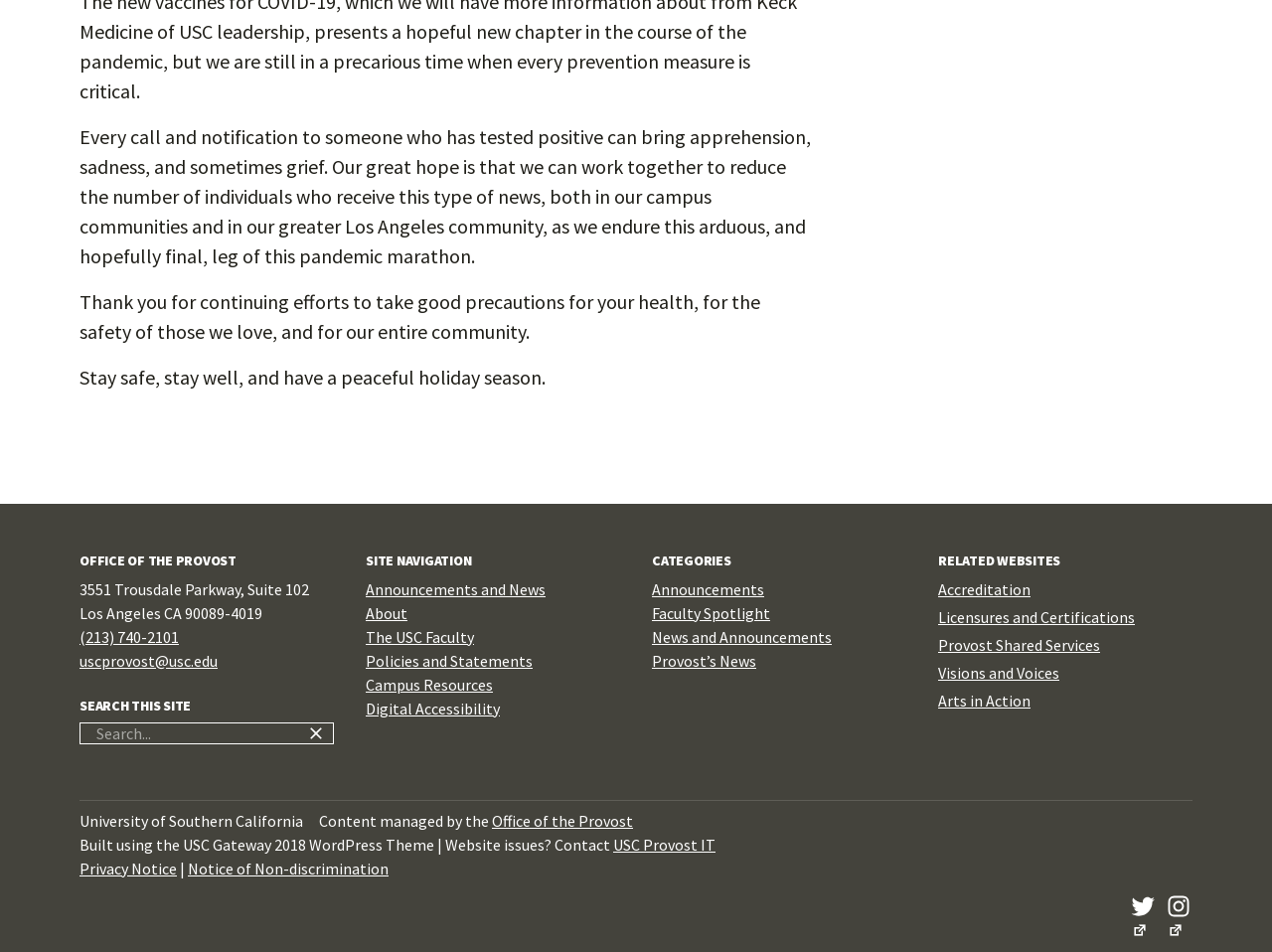Locate the bounding box coordinates of the area you need to click to fulfill this instruction: 'Contact the Office of the Provost'. The coordinates must be in the form of four float numbers ranging from 0 to 1: [left, top, right, bottom].

[0.062, 0.658, 0.141, 0.679]